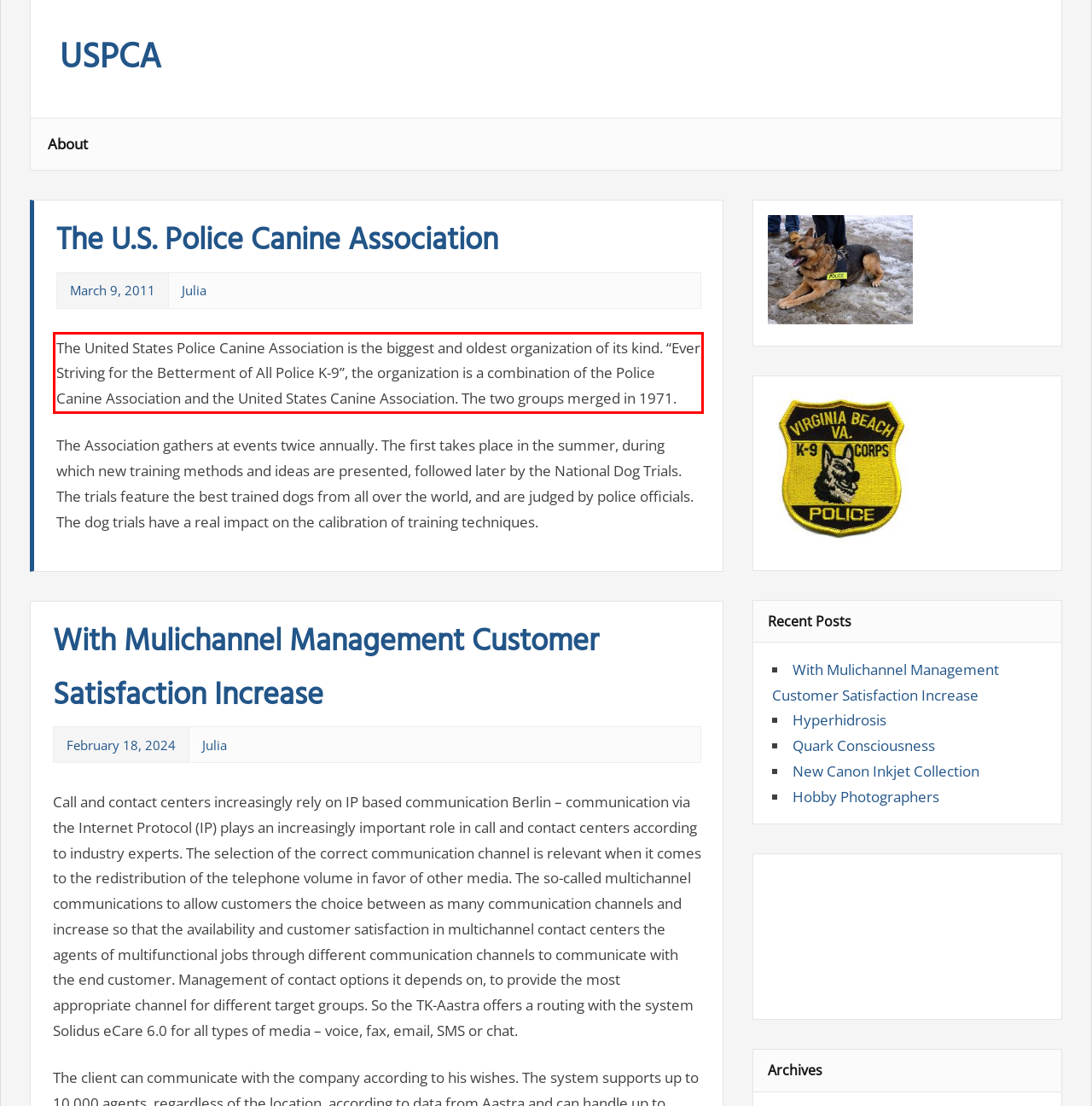Observe the screenshot of the webpage that includes a red rectangle bounding box. Conduct OCR on the content inside this red bounding box and generate the text.

The United States Police Canine Association is the biggest and oldest organization of its kind. “Ever Striving for the Betterment of All Police K-9”, the organization is a combination of the Police Canine Association and the United States Canine Association. The two groups merged in 1971.